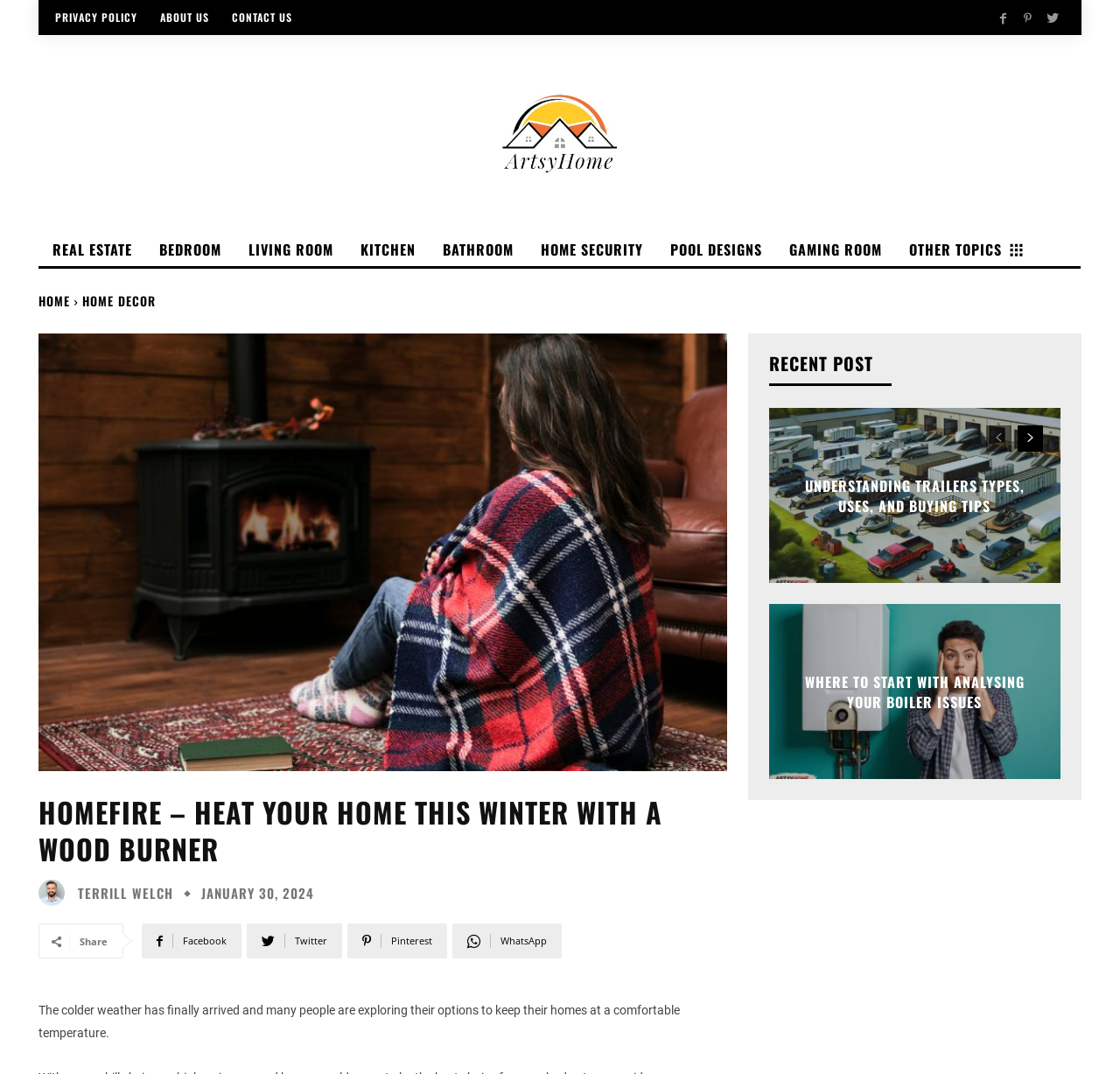How many navigation links are there at the top of the webpage?
Answer the question with a single word or phrase by looking at the picture.

3